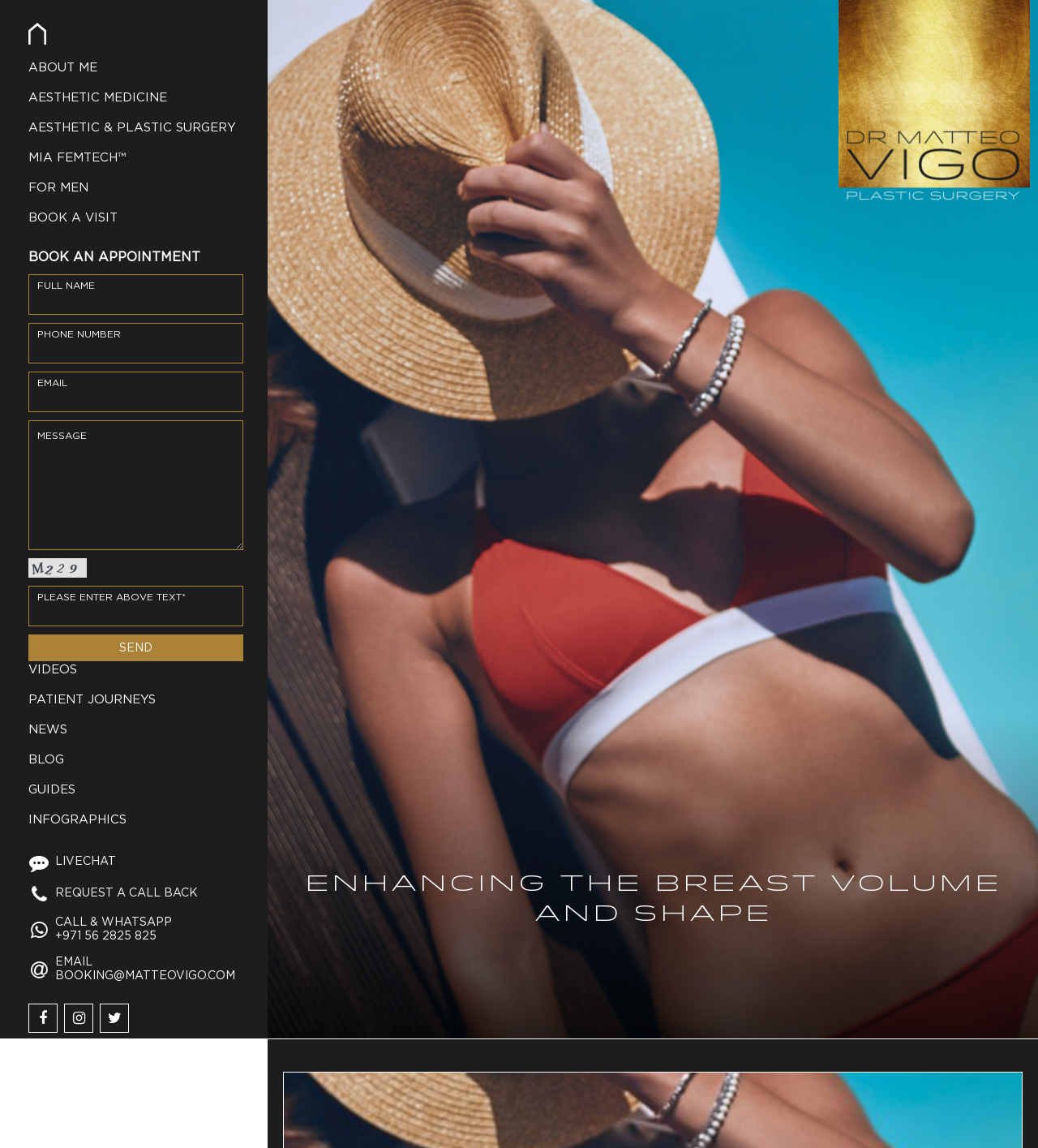What is the purpose of the form on the webpage?
Examine the webpage screenshot and provide an in-depth answer to the question.

The form on the webpage has a heading 'BOOK AN APPOINTMENT' and several input fields for full name, phone number, email, and message, indicating that its purpose is to allow users to book an appointment.